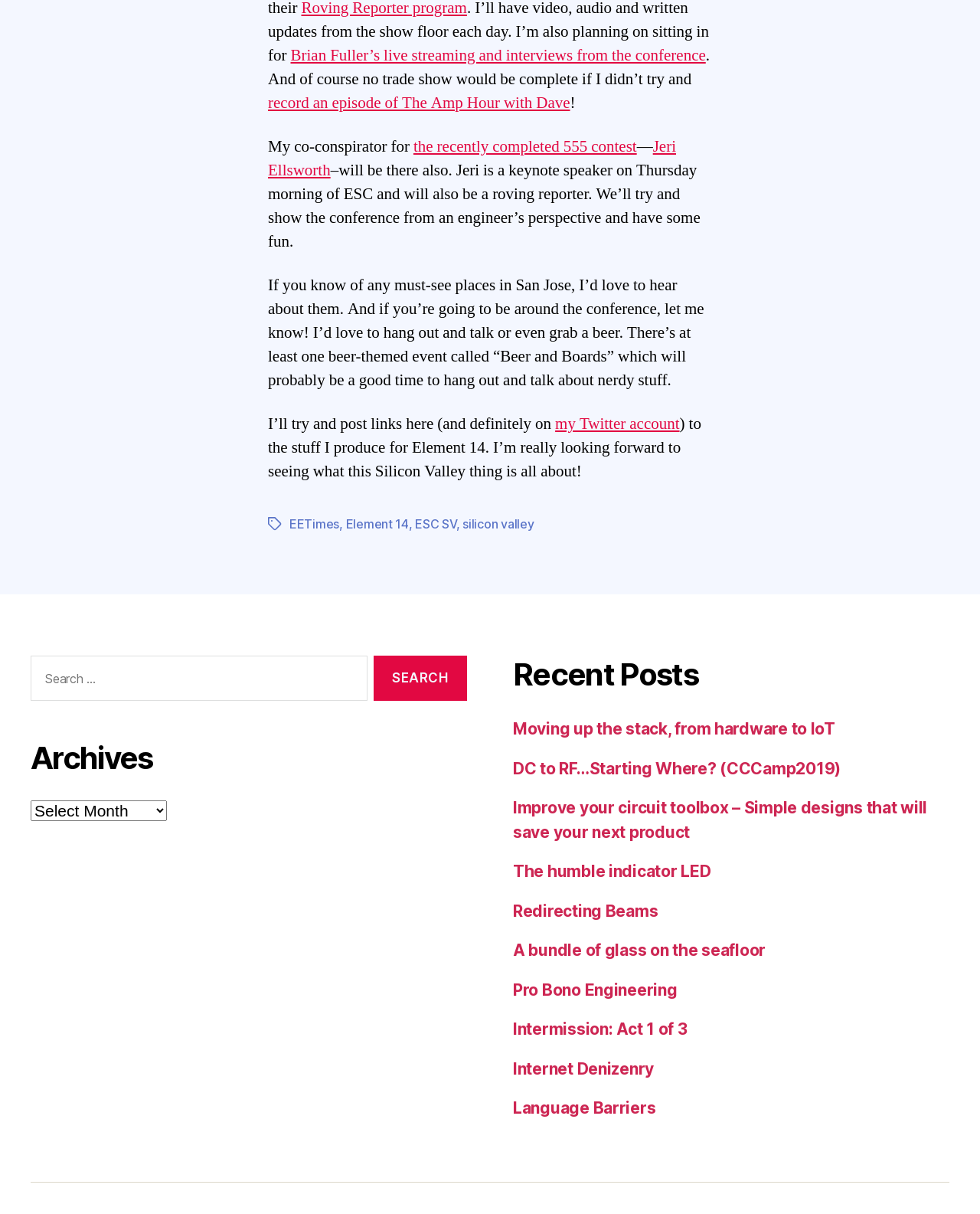Locate the bounding box coordinates of the area to click to fulfill this instruction: "Click on the link to Brian Fuller’s live streaming and interviews from the conference". The bounding box should be presented as four float numbers between 0 and 1, in the order [left, top, right, bottom].

[0.296, 0.037, 0.72, 0.054]